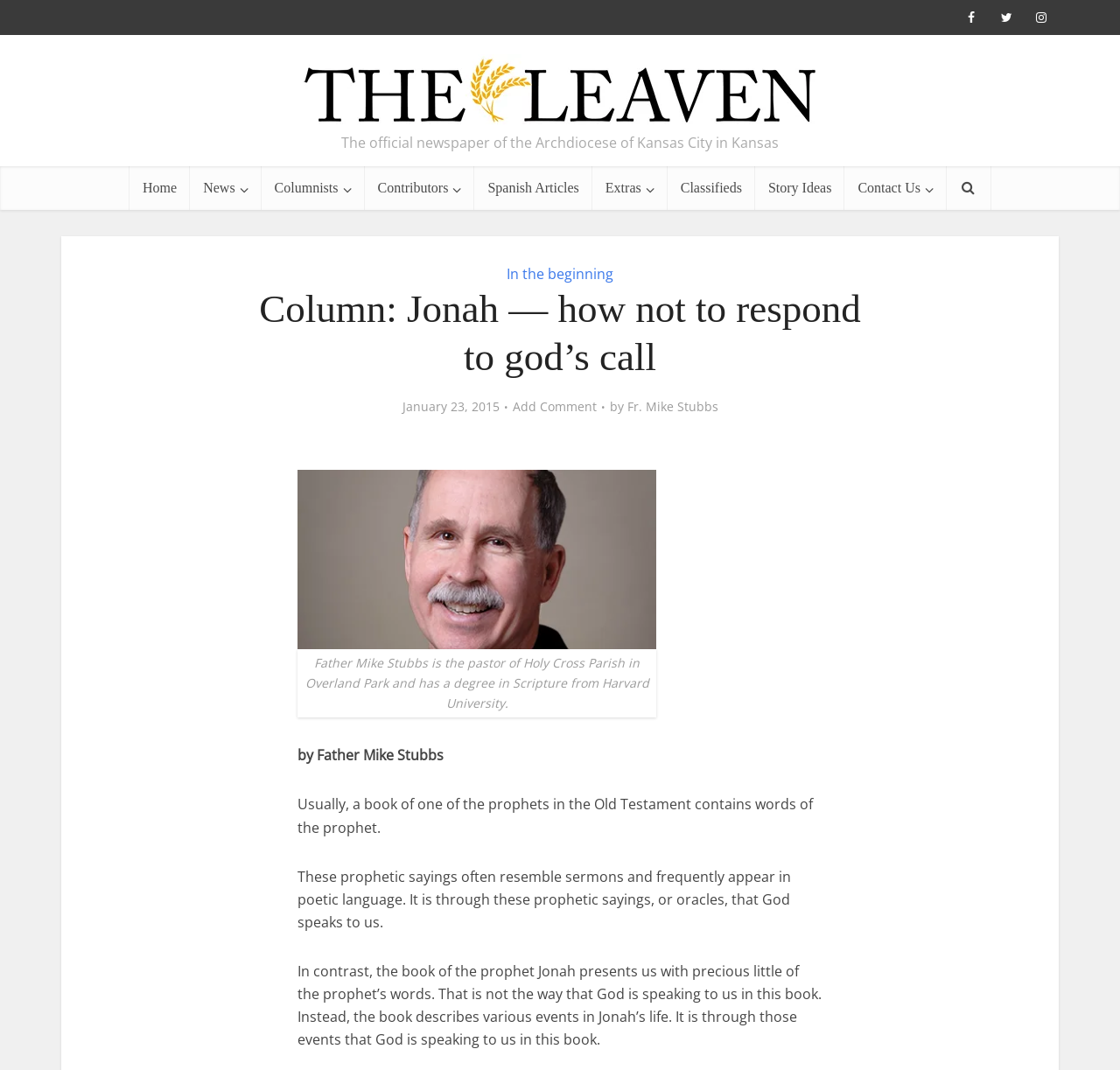Construct a comprehensive description capturing every detail on the webpage.

The webpage is the official newspaper of the Archdiocese of Kansas City in Kansas, titled "The Leaven Catholic Newspaper". At the top, there are three social media links and a link to the newspaper's title, accompanied by an image of the newspaper's logo. Below this, there is a brief description of the newspaper.

The main navigation menu is located below, with links to "Home", "Columnists", "Contributors", "Spanish Articles", "Extras", "Classifieds", "Story Ideas", "Contact Us", and a search icon. 

The main content of the webpage is an article titled "Column: Jonah — how not to respond to god’s call", written by Fr. Mike Stubbs, the pastor of Holy Cross Parish in Overland Park. The article is dated January 23, 2015, and has an "Add Comment" link below the title. 

The article begins with a brief introduction to the author, accompanied by an image. The main text of the article discusses the book of Jonah in the Old Testament, explaining that unlike other prophetic books, it contains few words from the prophet himself. Instead, the book describes events in Jonah's life, through which God speaks to us.